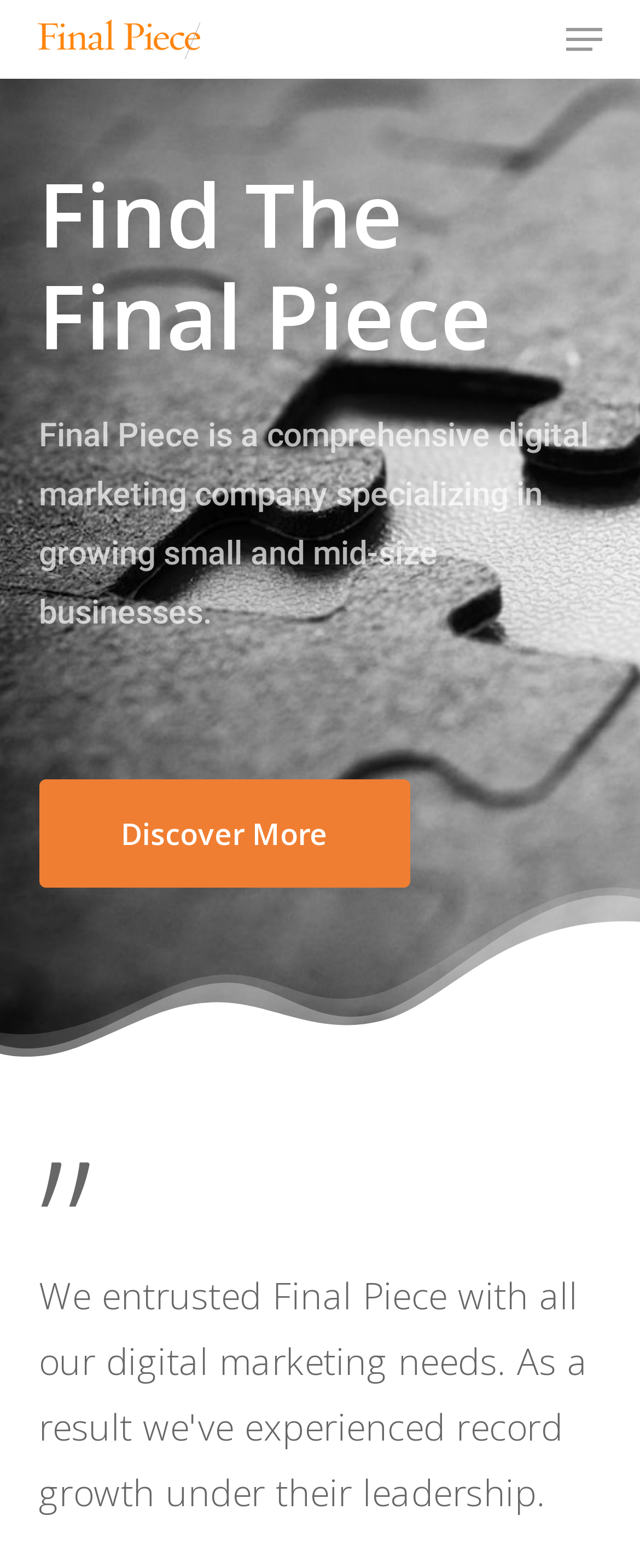Generate the text content of the main heading of the webpage.

Find The Final Piece